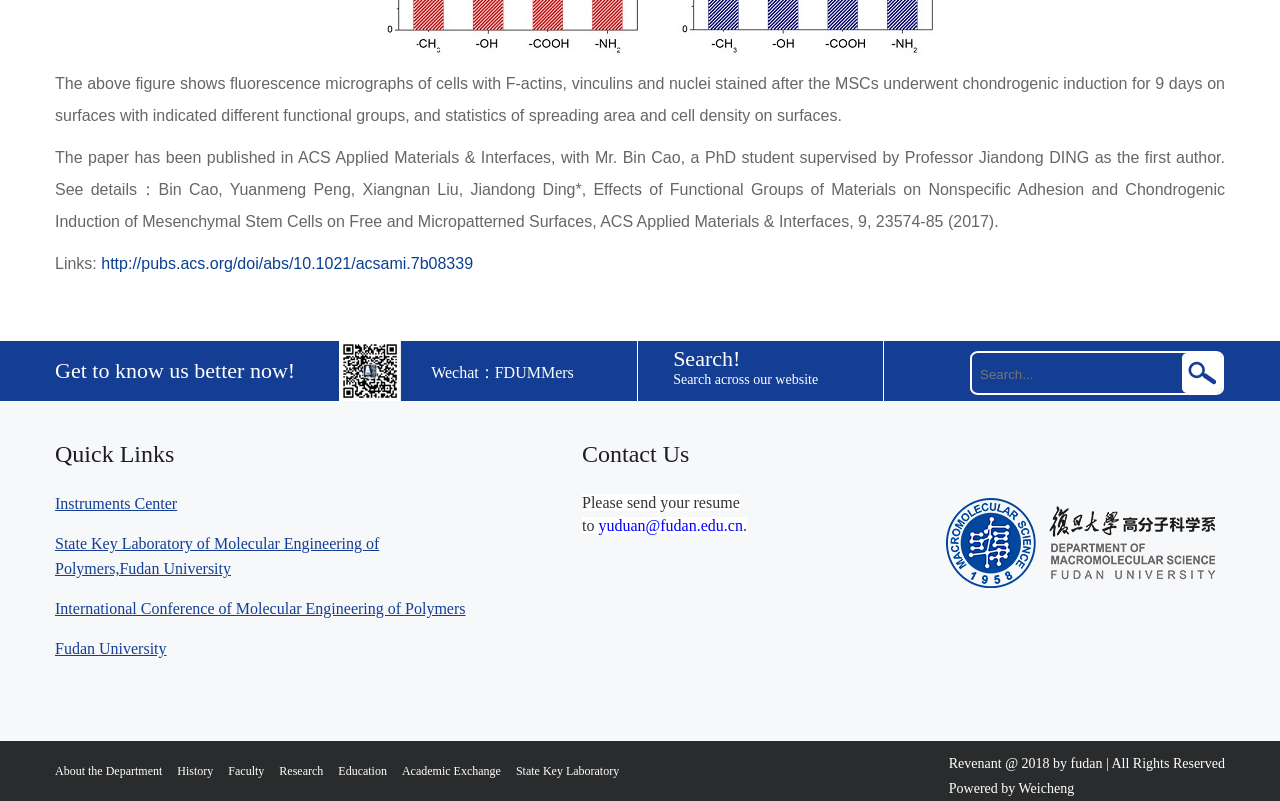Respond with a single word or phrase for the following question: 
What is the name of the department mentioned in the webpage?

Not explicitly mentioned